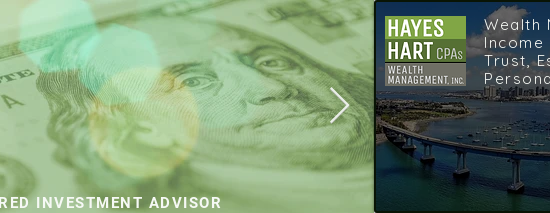What services are offered by Hayes Hart CPAs?
Using the picture, provide a one-word or short phrase answer.

Wealth Management, Income and Tax Planning, etc.